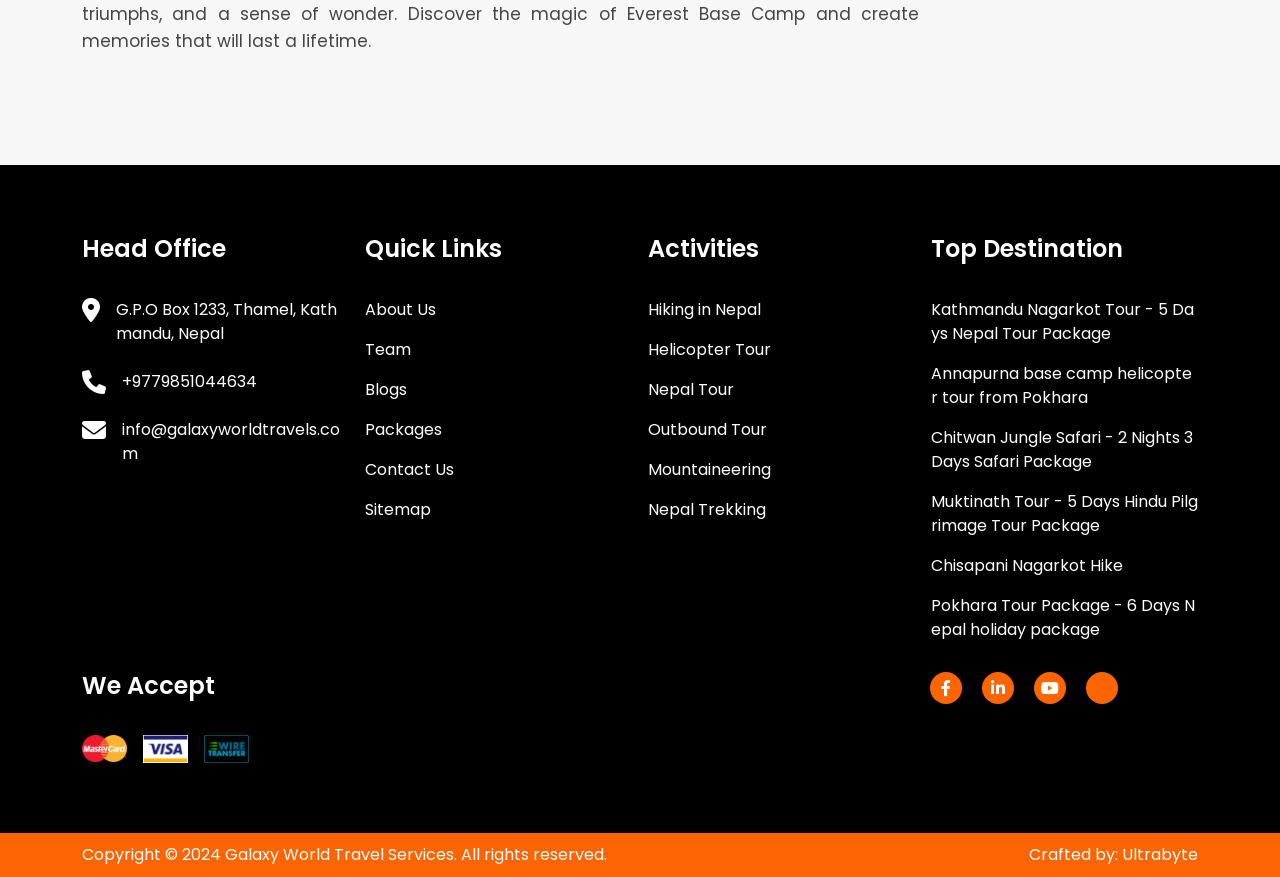Find the bounding box coordinates of the element to click in order to complete this instruction: "Visit the Ultrabyte website". The bounding box coordinates must be four float numbers between 0 and 1, denoted as [left, top, right, bottom].

[0.877, 0.962, 0.936, 0.988]